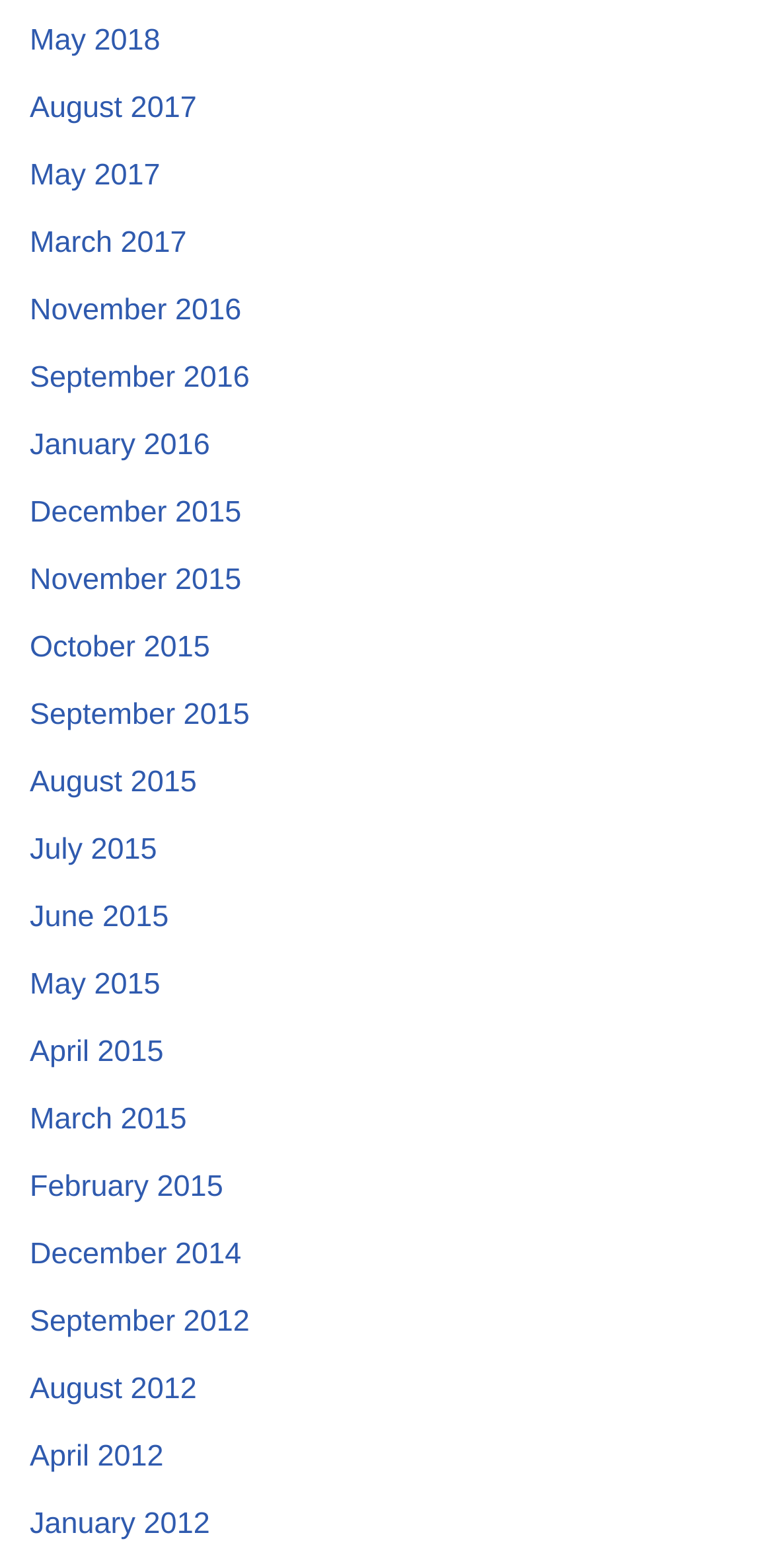Answer briefly with one word or phrase:
What is the earliest month listed?

January 2012